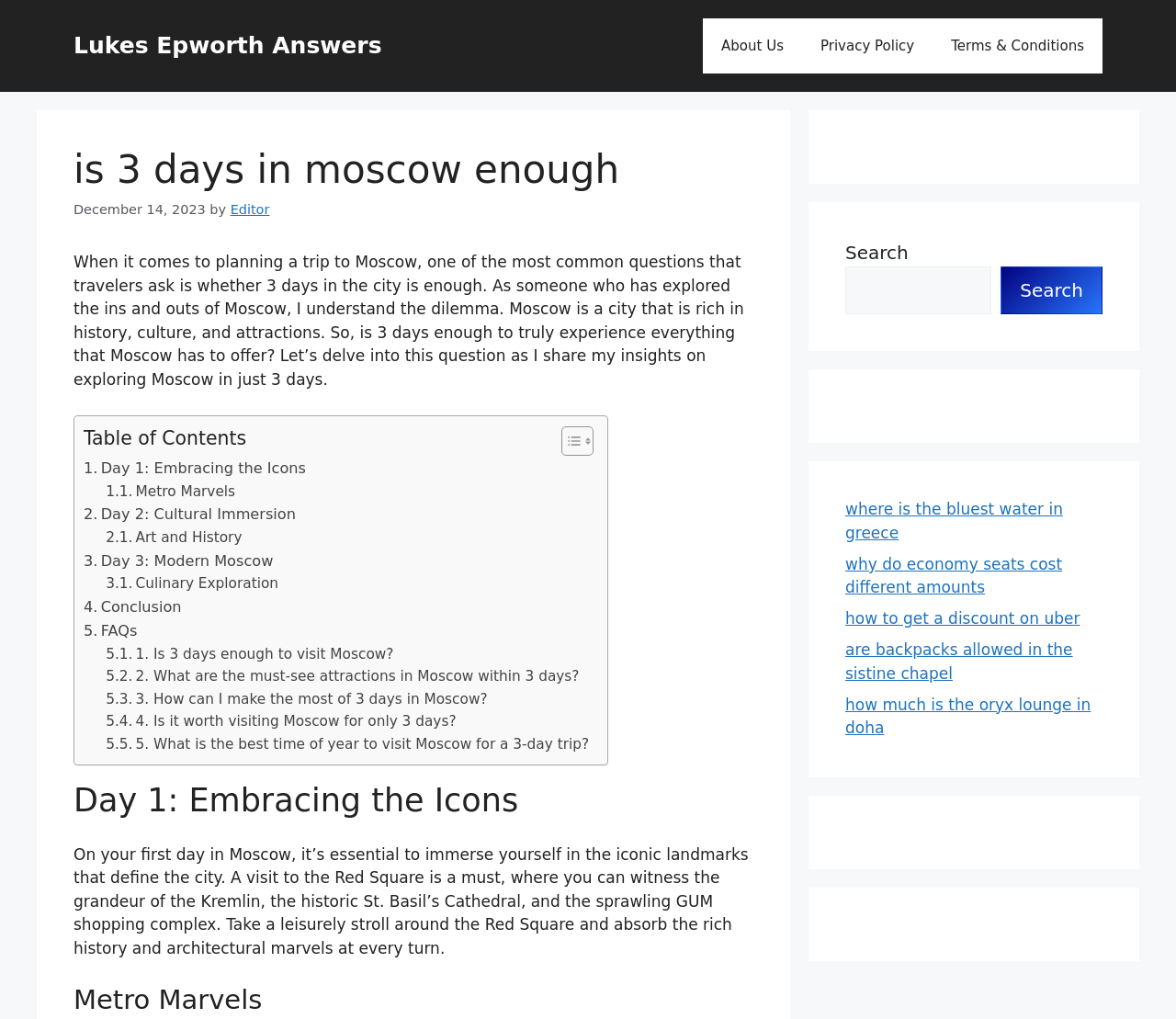What is the title of the webpage?
From the screenshot, provide a brief answer in one word or phrase.

Is 3 days in Moscow enough